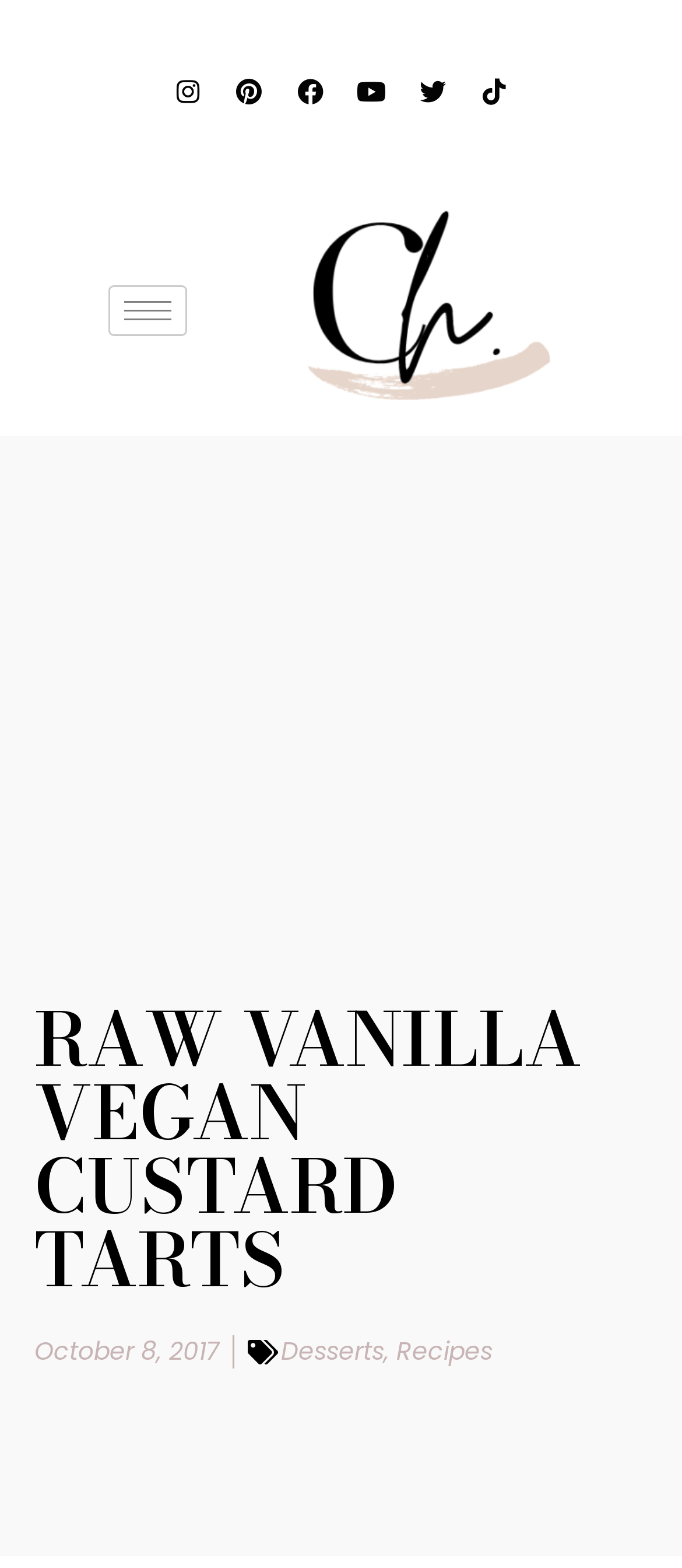Please predict the bounding box coordinates of the element's region where a click is necessary to complete the following instruction: "Go to Desserts". The coordinates should be represented by four float numbers between 0 and 1, i.e., [left, top, right, bottom].

[0.412, 0.851, 0.563, 0.873]